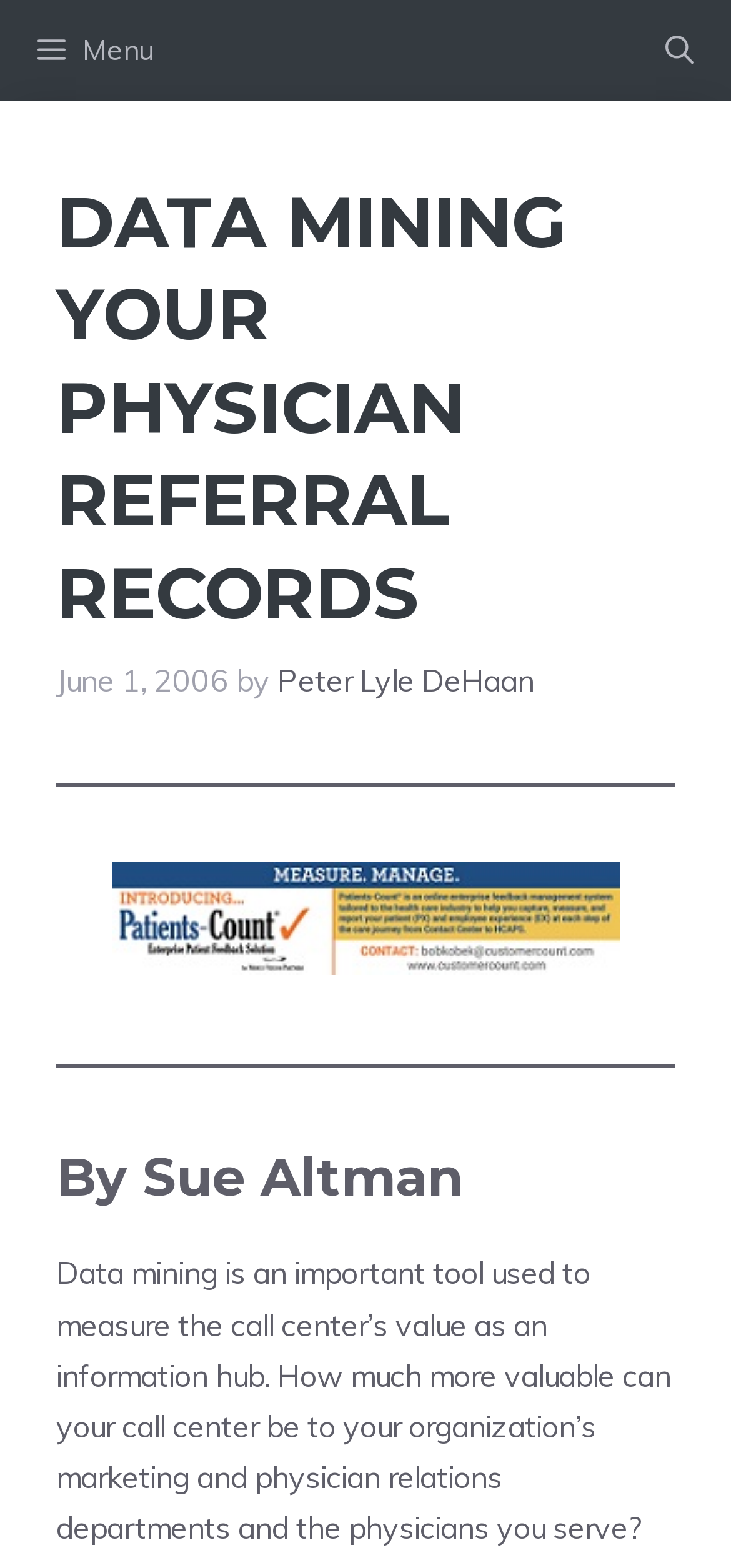Generate a thorough caption detailing the webpage content.

The webpage is about data mining in the context of physician referral records. At the top left corner, there is a "Menu" button. On the top right corner, there is an "Open search" button. Below these buttons, there is a header section with a prominent heading "DATA MINING YOUR PHYSICIAN REFERRAL RECORDS" and a timestamp "June 1, 2006" with the author's name "Peter Lyle DeHaan" next to it. 

Below the header section, there is a horizontal separator line. Underneath this line, there is a link "Patients-Count: Enterprise patient feedback solution" with an accompanying image on the left side. Another horizontal separator line follows, separating the link from the content below.

The main content of the webpage is an article written by Sue Altman, as indicated by the heading "By Sue Altman". The article starts with a paragraph explaining the importance of data mining in measuring the call center's value as an information hub, and its potential to benefit the organization's marketing and physician relations departments, as well as the physicians they serve.